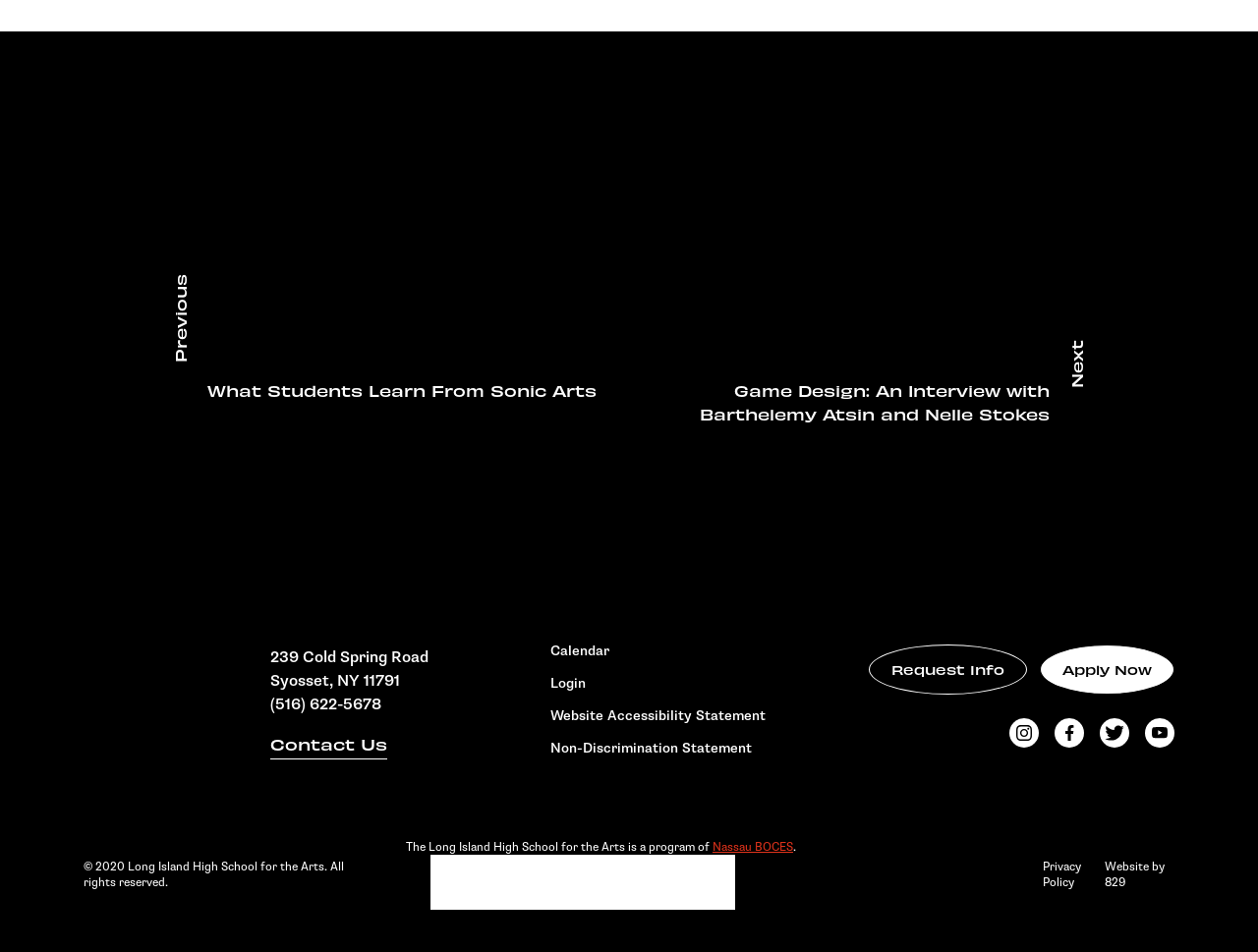Based on the element description: "Contact Us", identify the UI element and provide its bounding box coordinates. Use four float numbers between 0 and 1, [left, top, right, bottom].

[0.215, 0.765, 0.33, 0.798]